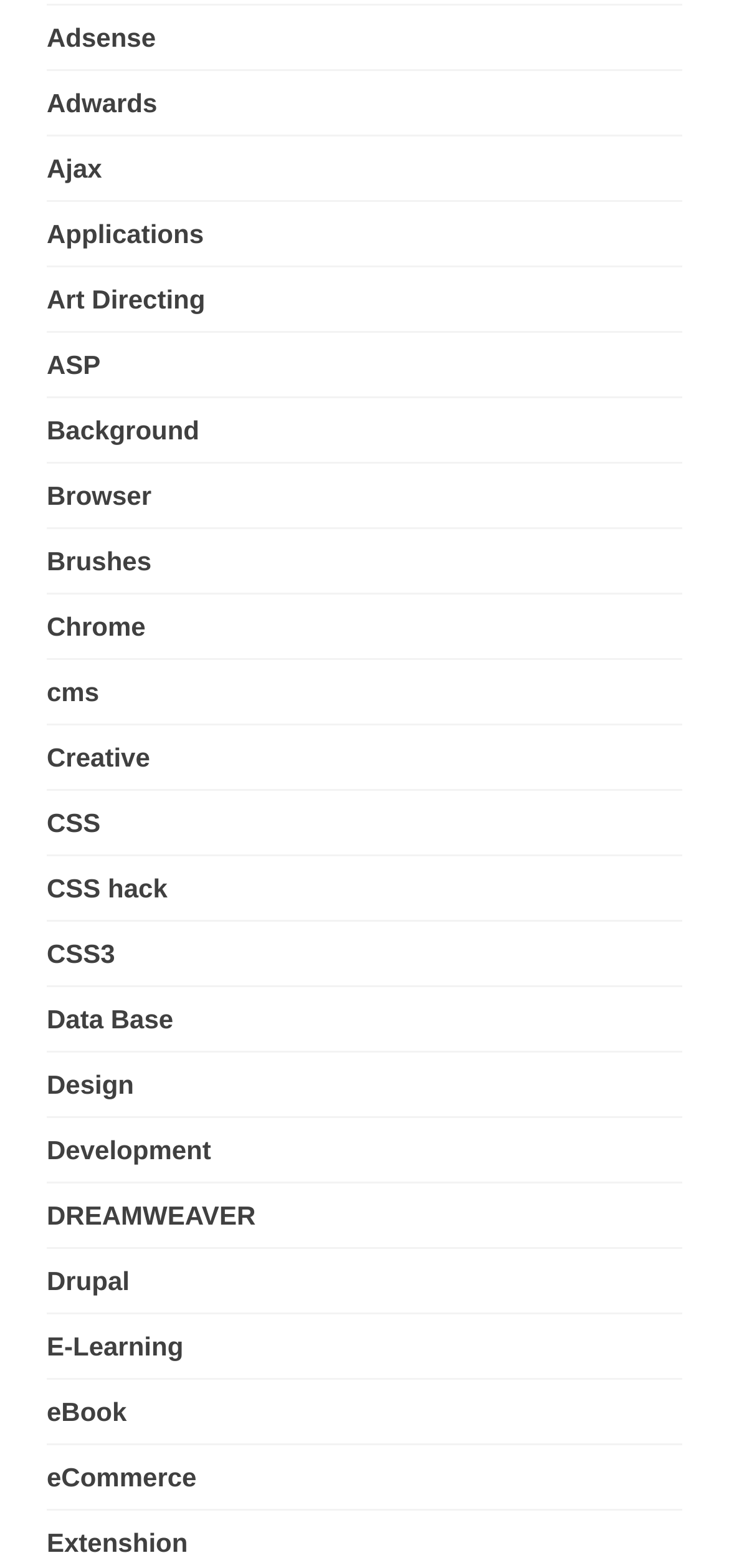What is the first link on the webpage?
Observe the image and answer the question with a one-word or short phrase response.

Adsense